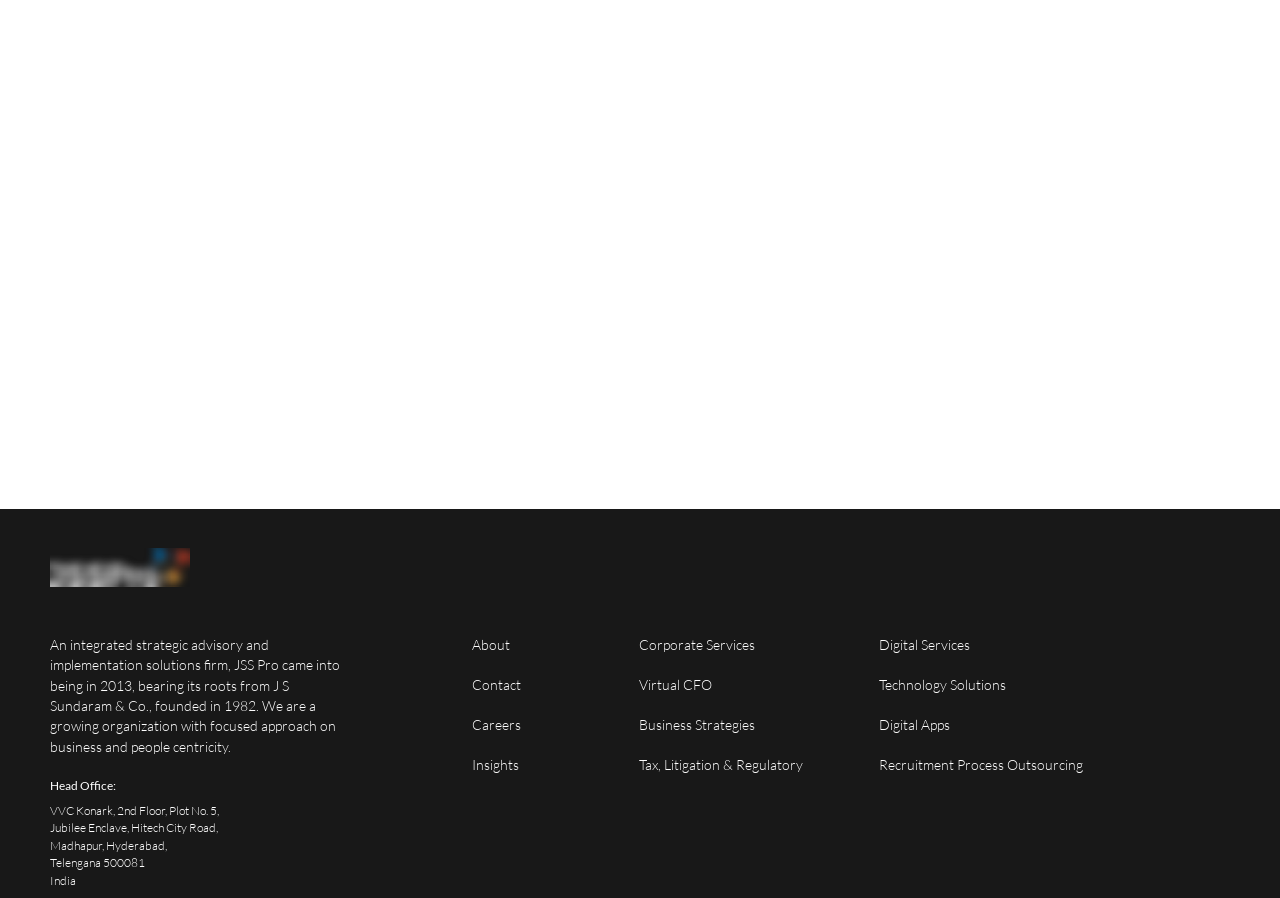Analyze the image and provide a detailed answer to the question: What services does JSS Pro offer?

Based on the links 'Digital Services', 'Technology Solutions', 'Digital Apps', 'Recruitment Process Outsourcing', 'Corporate Services', 'Virtual CFO', 'Business Strategies', 'Tax, Litigation & Regulatory', it can be inferred that JSS Pro offers various services including Digital Services, Technology Solutions, and more.